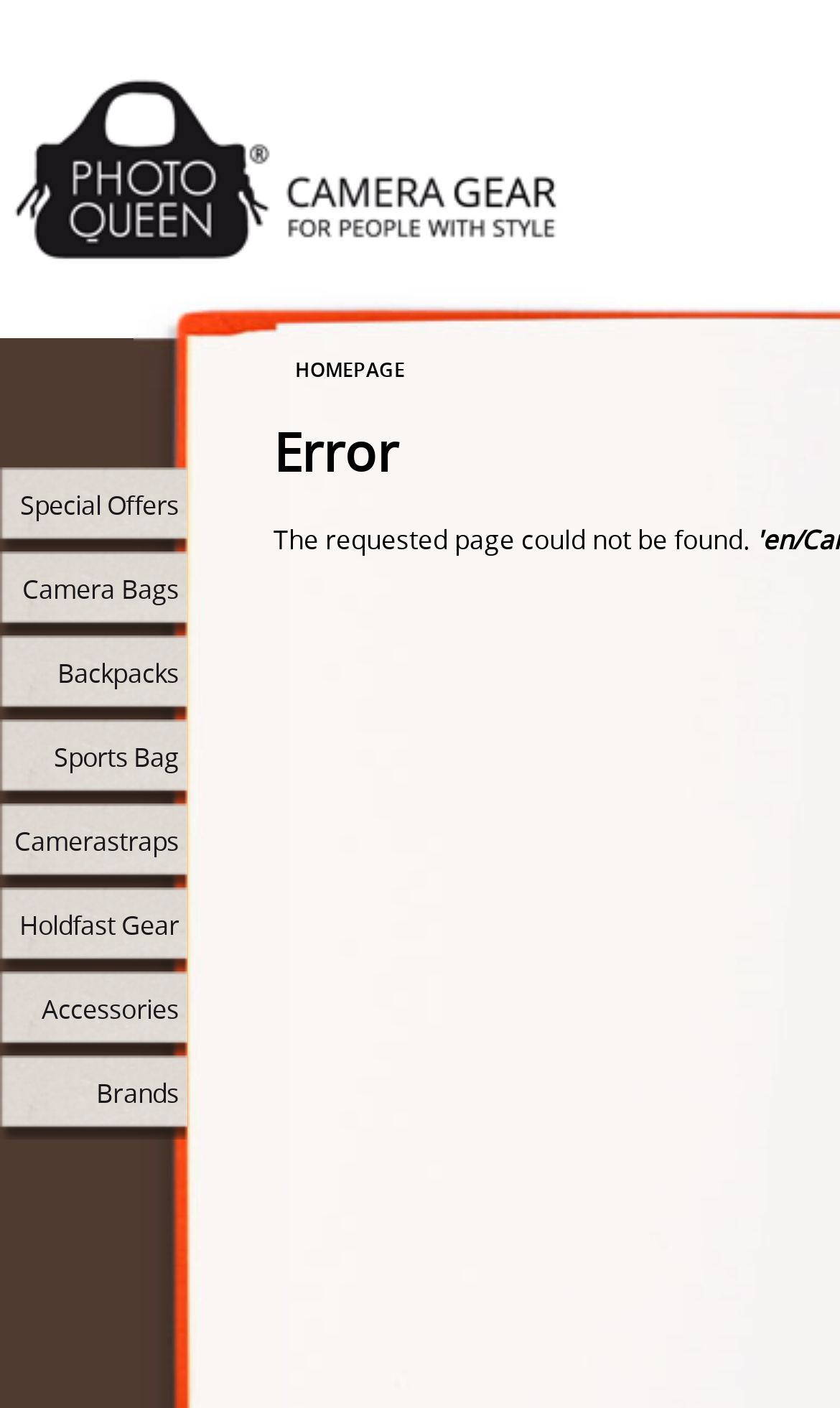What is the current status of the requested page?
Based on the image, provide your answer in one word or phrase.

Not found